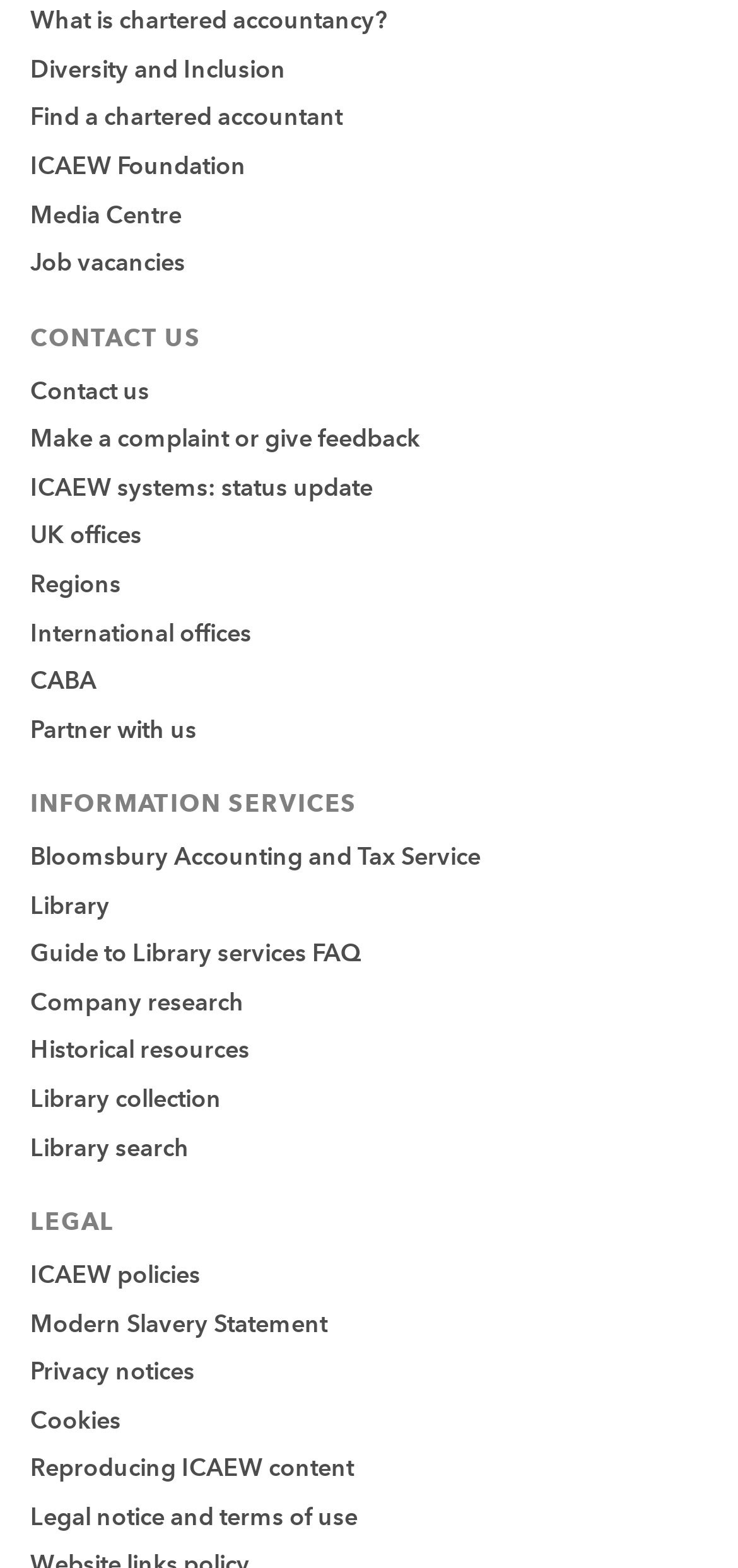Given the element description Regions, specify the bounding box coordinates of the corresponding UI element in the format (top-left x, top-left y, bottom-right x, bottom-right y). All values must be between 0 and 1.

[0.041, 0.363, 0.164, 0.382]